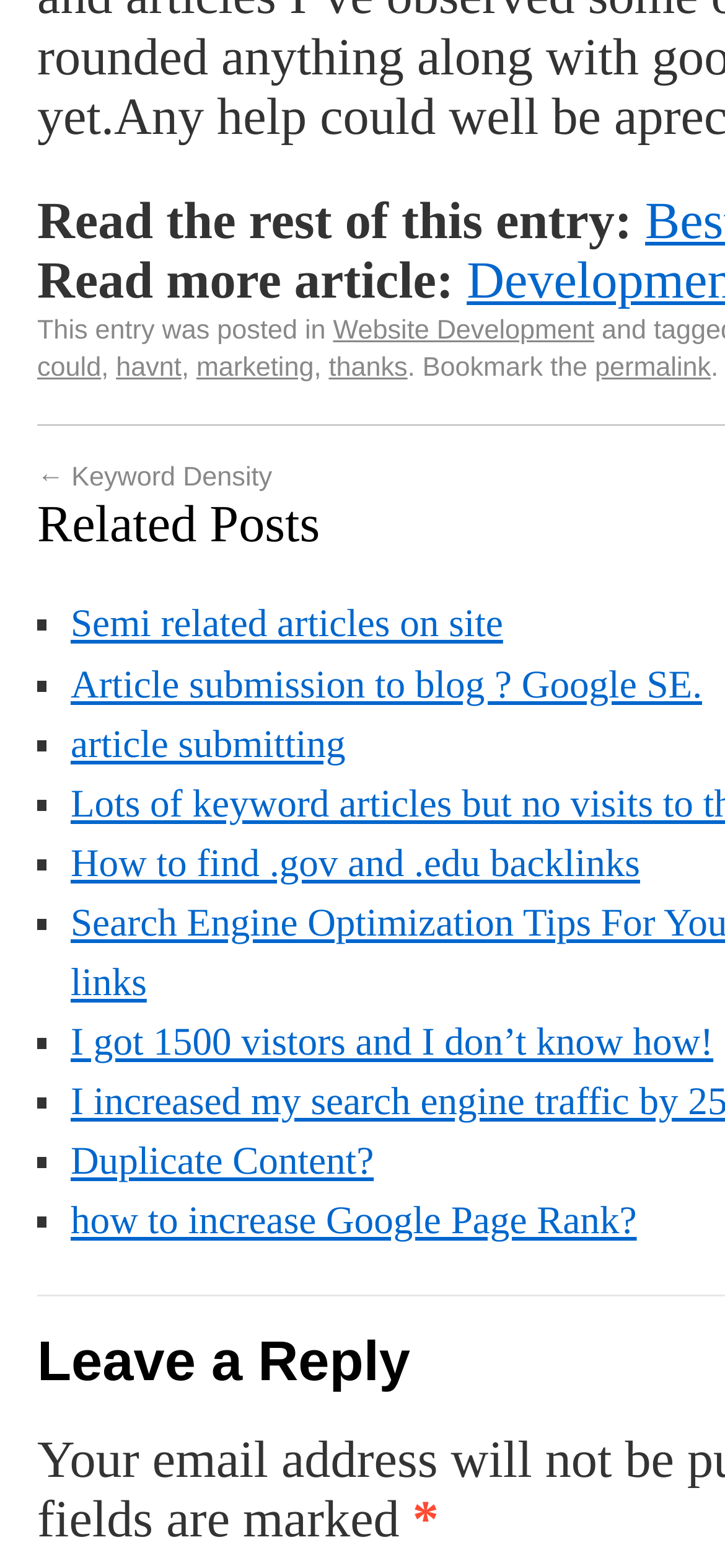Determine the bounding box coordinates of the region to click in order to accomplish the following instruction: "Read more article". Provide the coordinates as four float numbers between 0 and 1, specifically [left, top, right, bottom].

[0.051, 0.161, 0.626, 0.198]